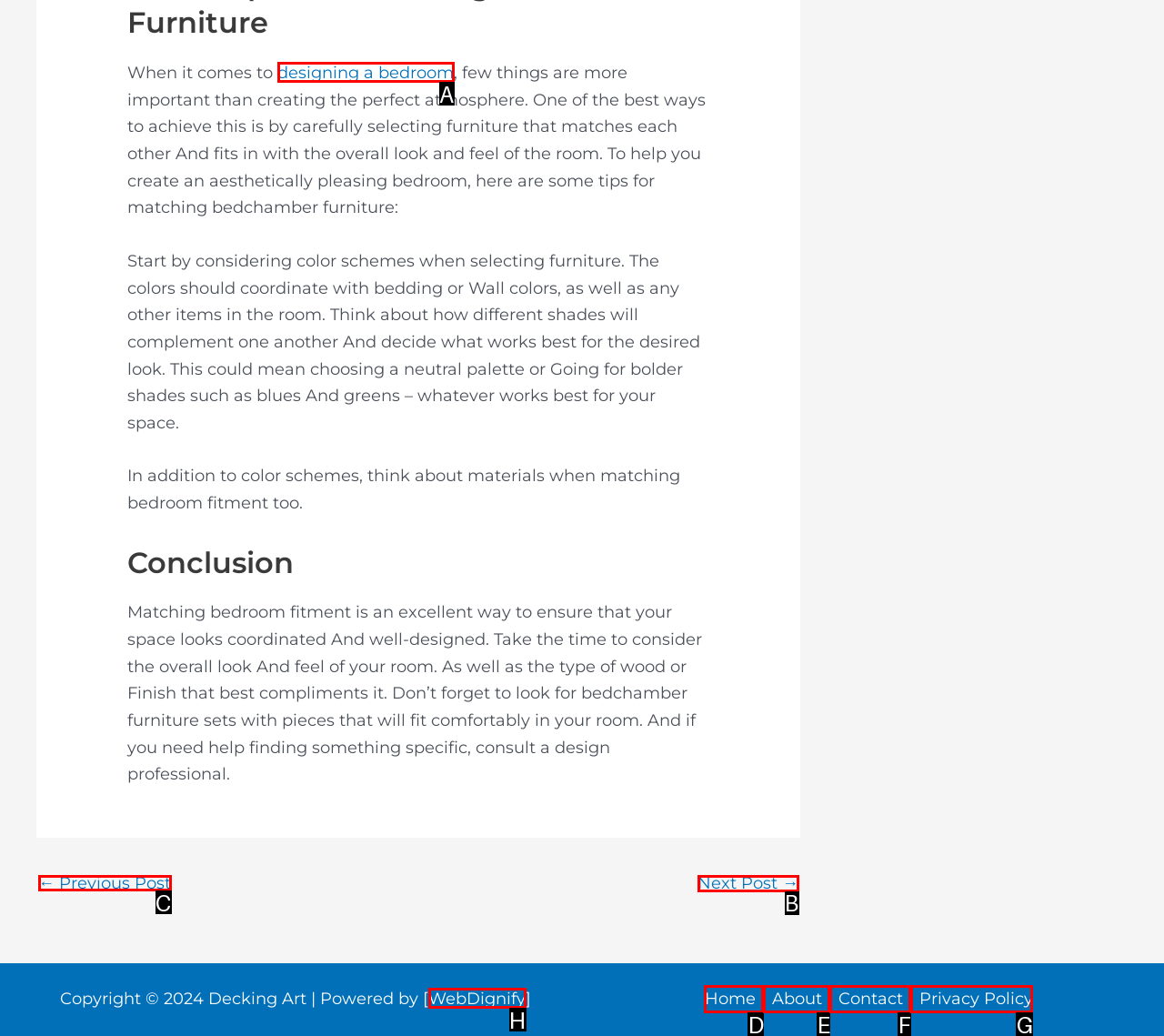Decide which UI element to click to accomplish the task: go to previous post
Respond with the corresponding option letter.

C